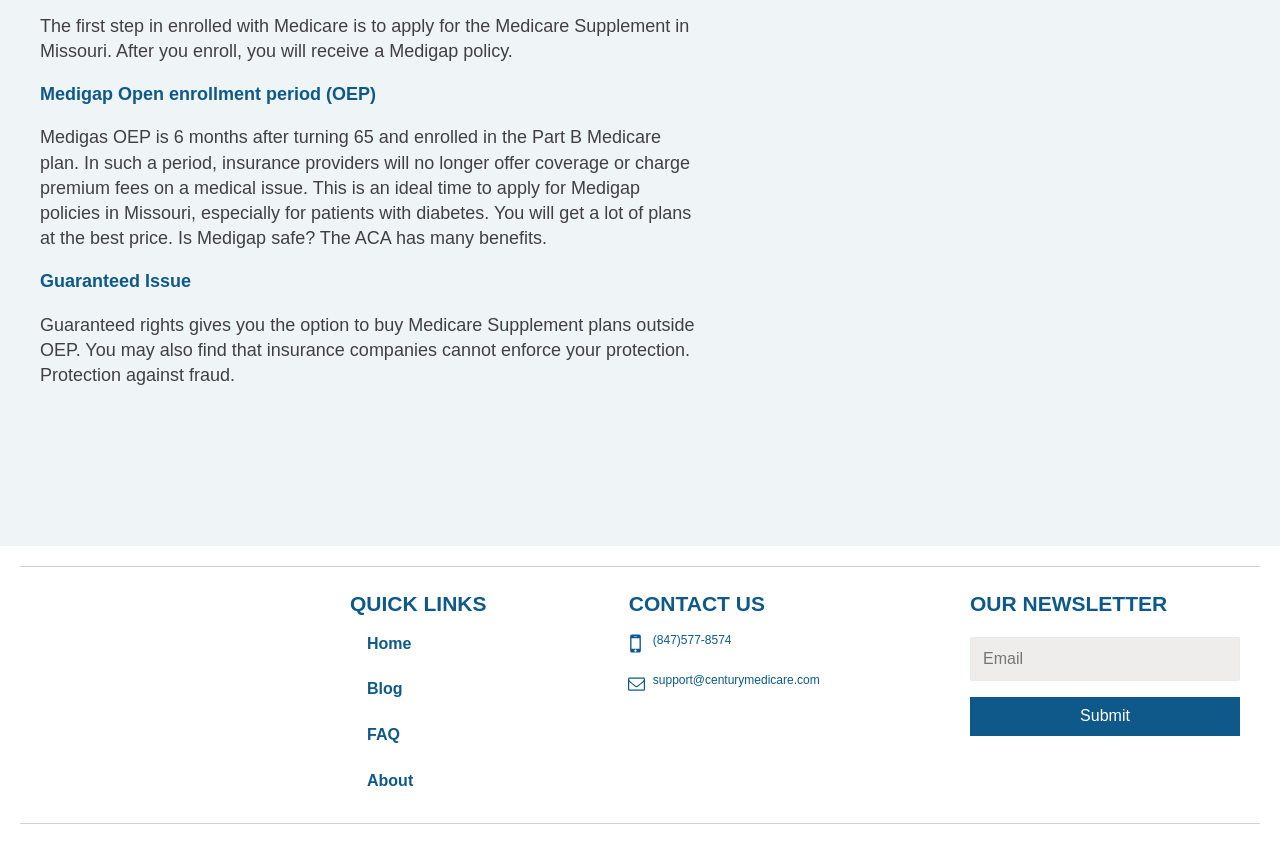What is the first step in enrolling with Medicare?
Please answer the question as detailed as possible.

The first step in enrolling with Medicare is to apply for the Medicare Supplement in Missouri, as stated in the StaticText element with ID 333.